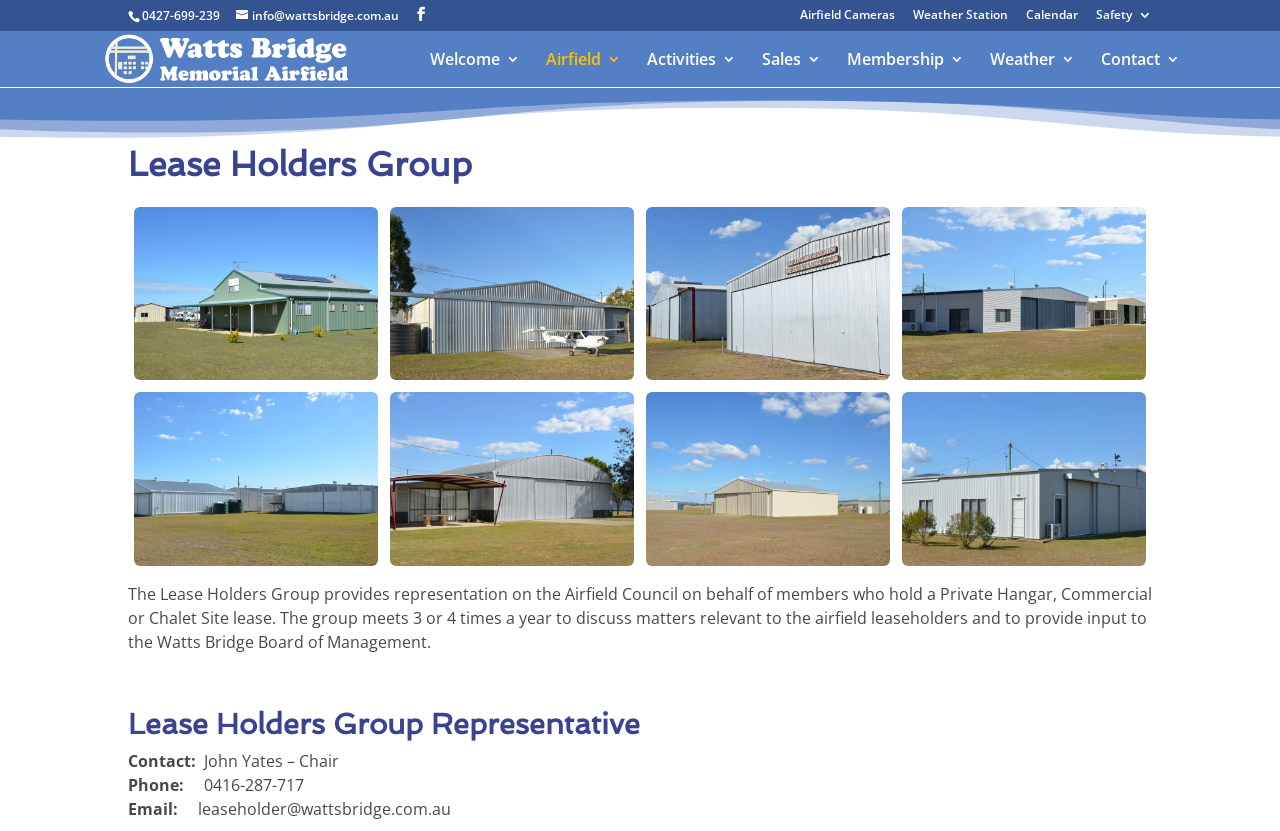Respond concisely with one word or phrase to the following query:
What is the name of the Chair of the Lease Holders Group Representative?

John Yates